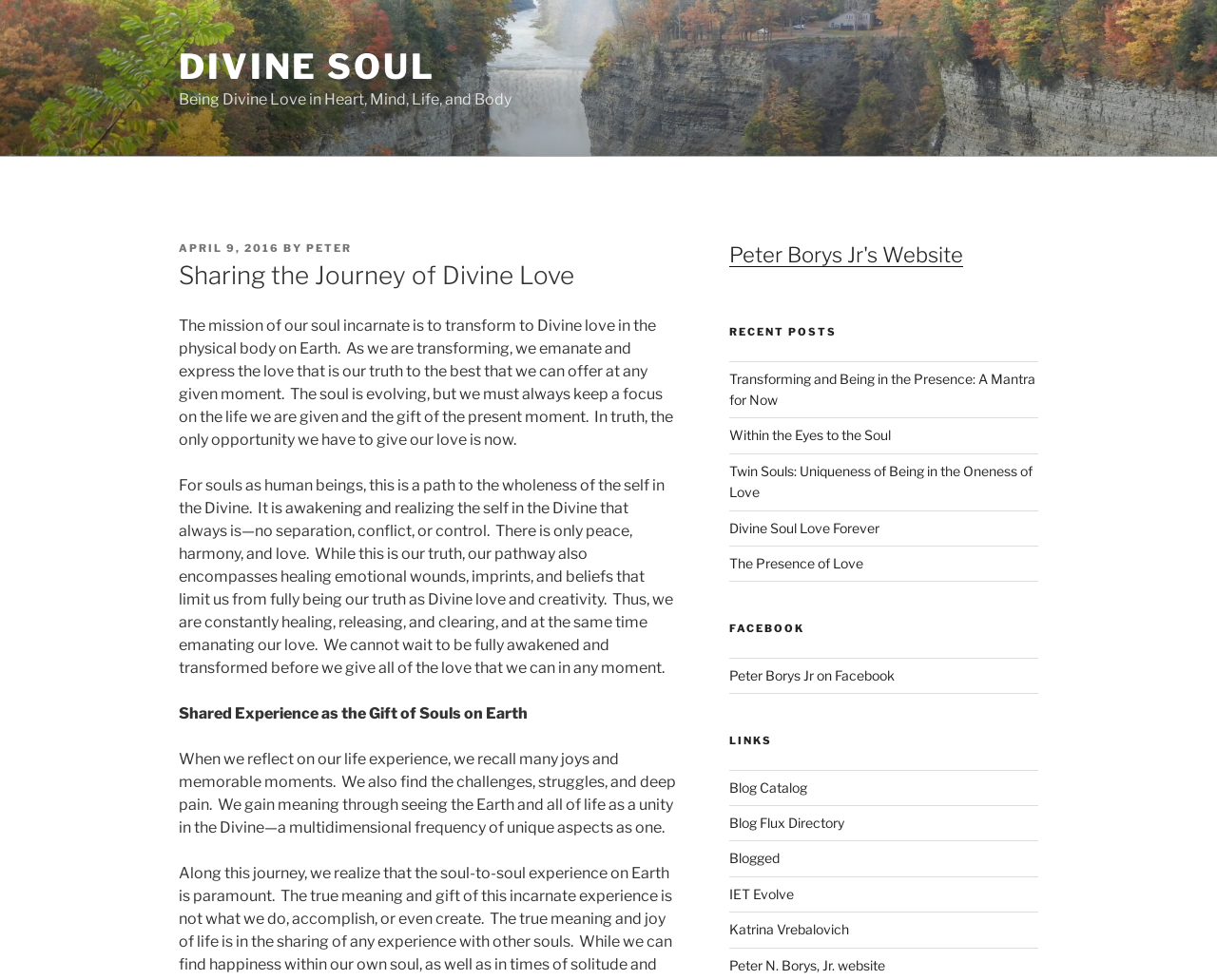Determine the bounding box coordinates of the target area to click to execute the following instruction: "View the post 'Sharing the Journey of Divine Love'."

[0.147, 0.264, 0.556, 0.299]